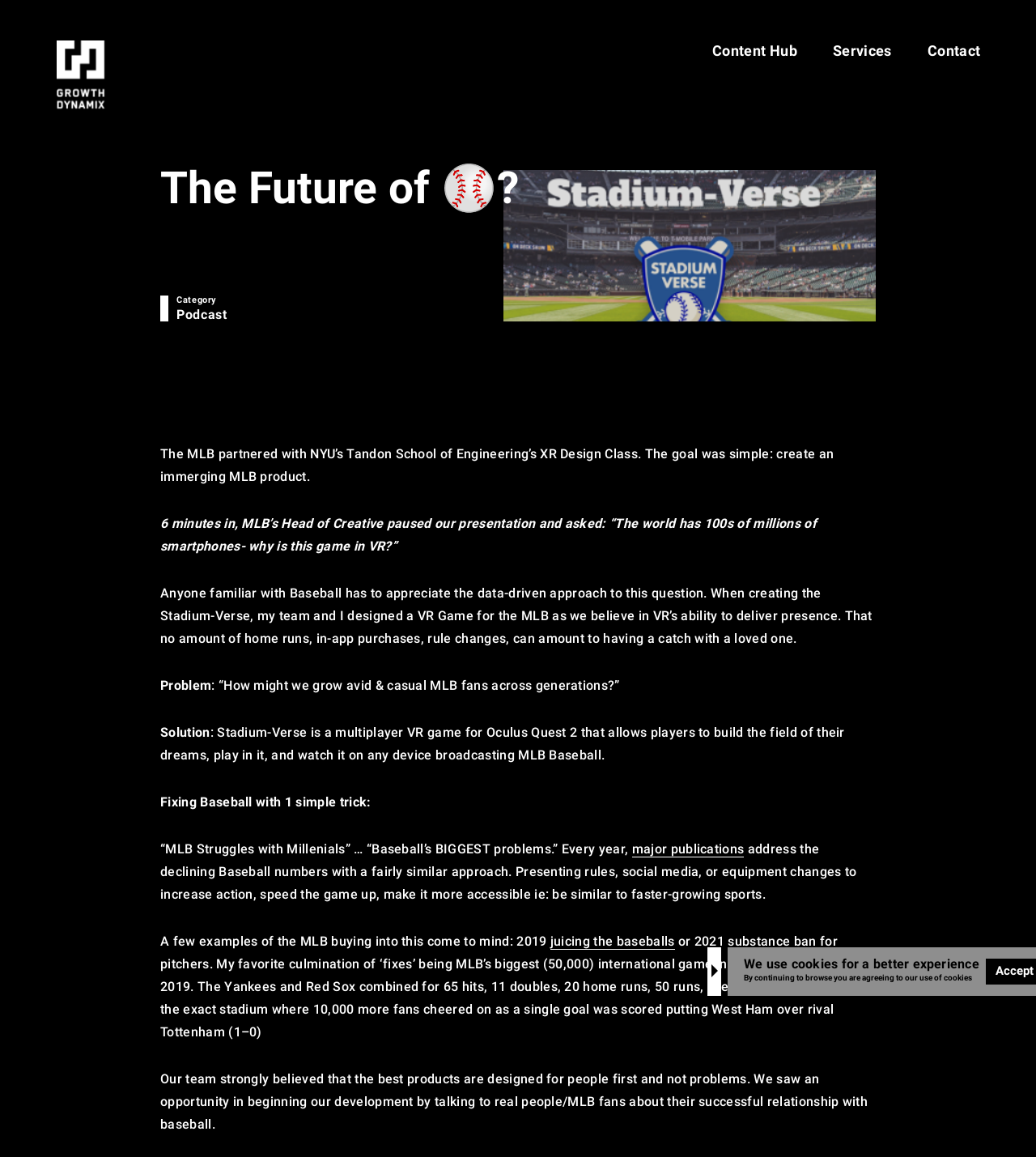Bounding box coordinates are given in the format (top-left x, top-left y, bottom-right x, bottom-right y). All values should be floating point numbers between 0 and 1. Provide the bounding box coordinate for the UI element described as: Services

[0.804, 0.036, 0.861, 0.051]